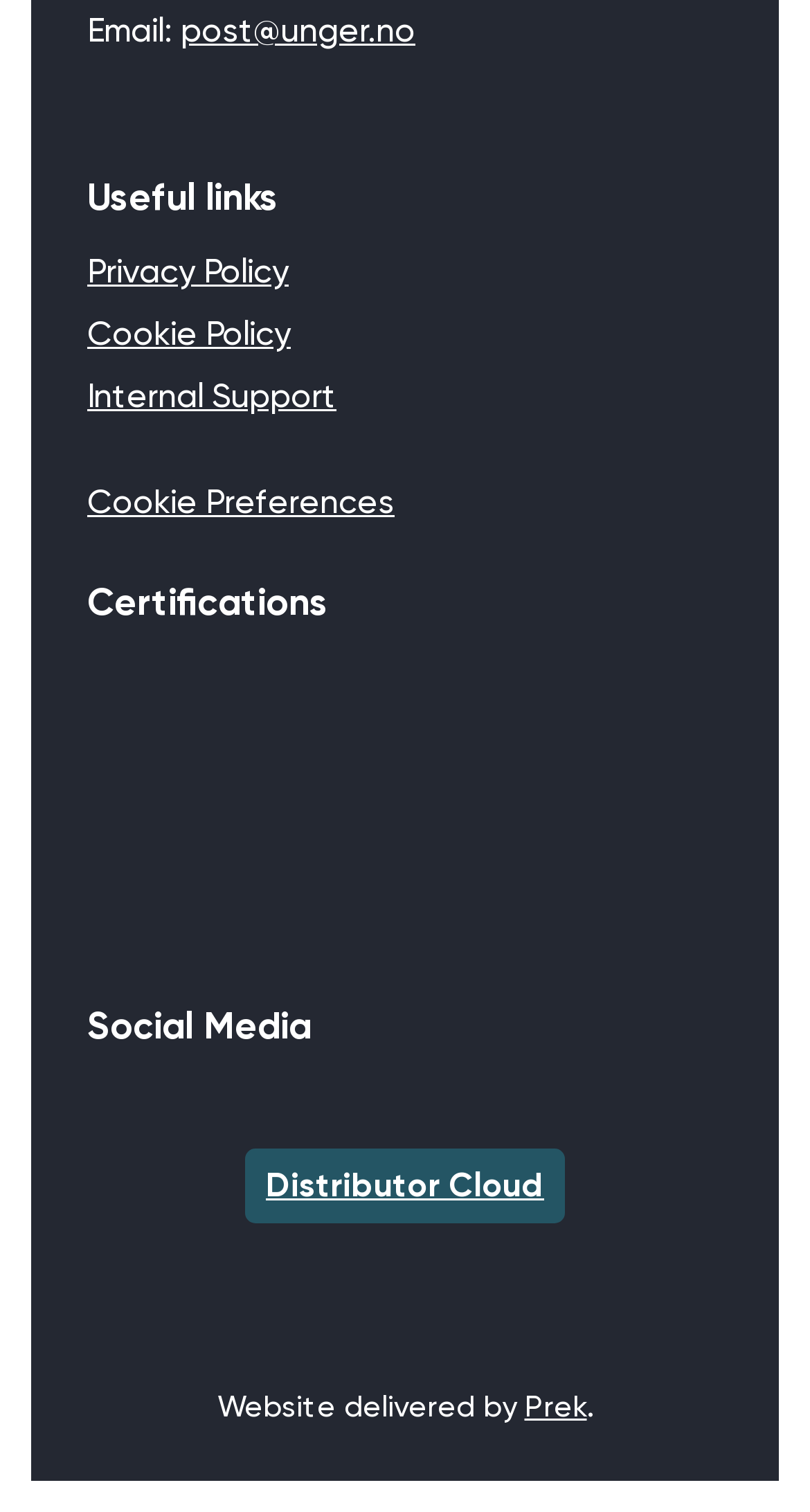How many certification links are there?
Please answer the question with a single word or phrase, referencing the image.

4